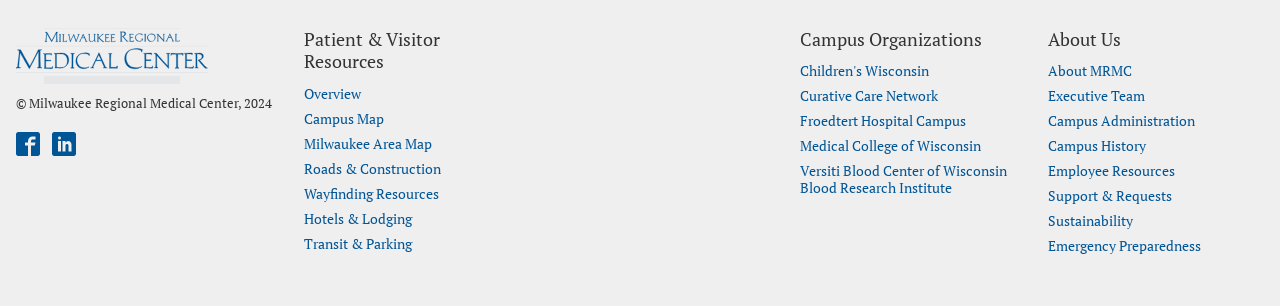Find the bounding box coordinates of the clickable region needed to perform the following instruction: "Learn about Children's Wisconsin". The coordinates should be provided as four float numbers between 0 and 1, i.e., [left, top, right, bottom].

[0.625, 0.203, 0.726, 0.26]